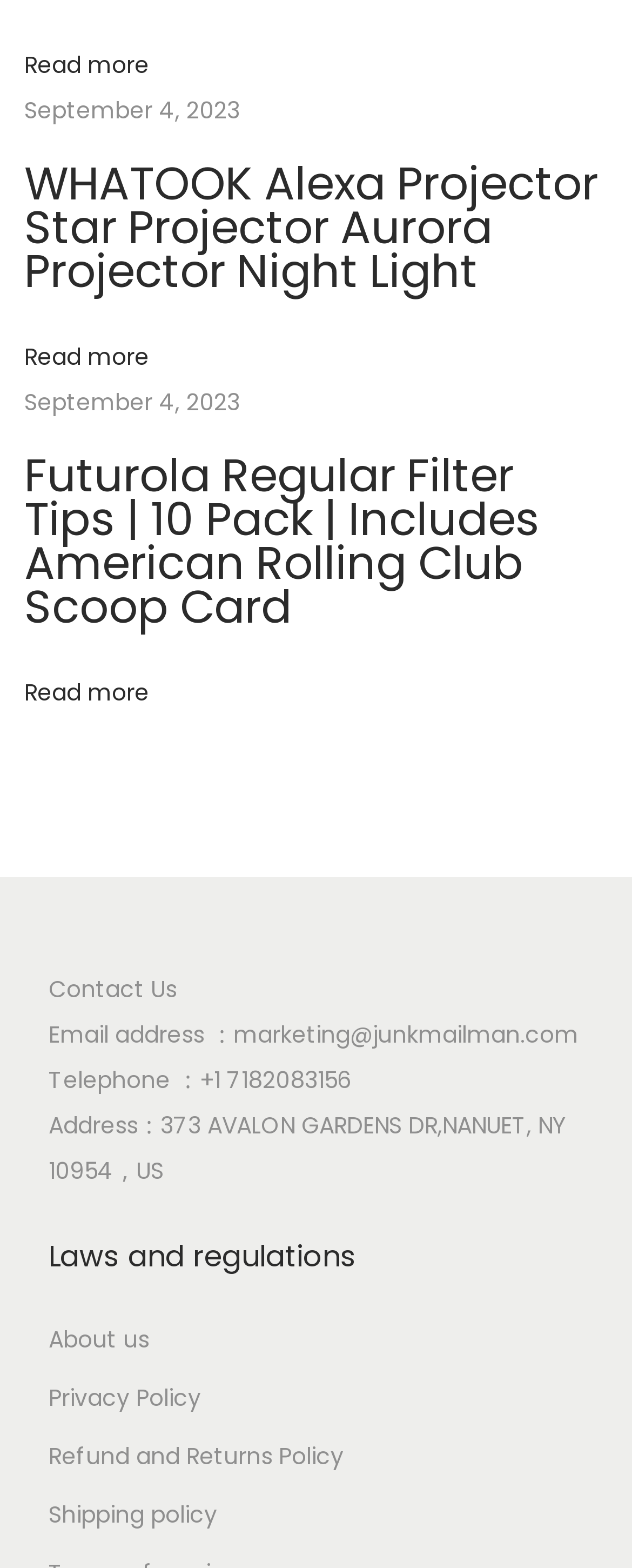Locate the bounding box coordinates of the element I should click to achieve the following instruction: "Learn about laws and regulations".

[0.077, 0.787, 0.923, 0.815]